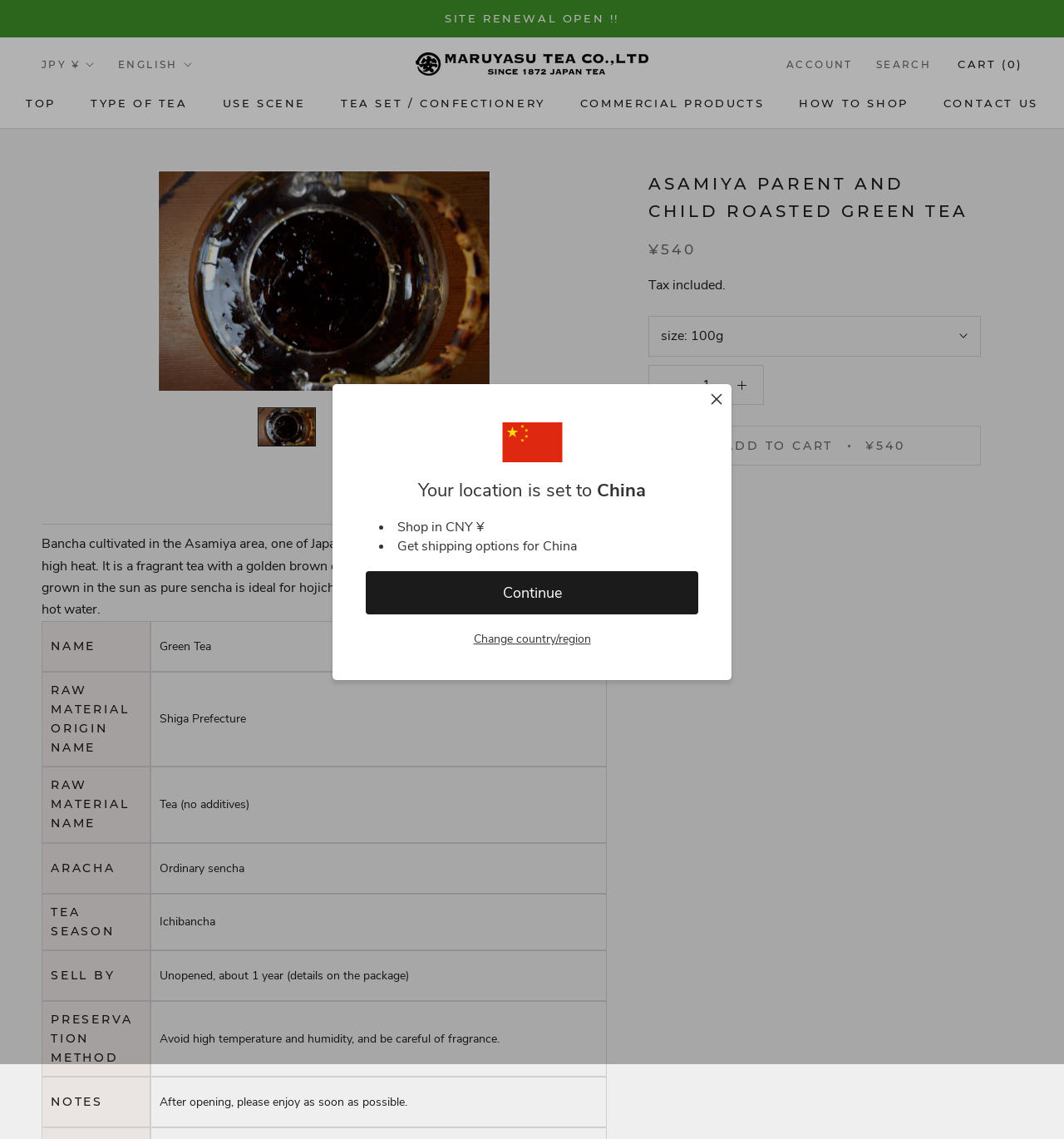Provide the bounding box coordinates of the HTML element described by the text: "Type of tea". The coordinates should be in the format [left, top, right, bottom] with values between 0 and 1.

[0.085, 0.085, 0.176, 0.096]